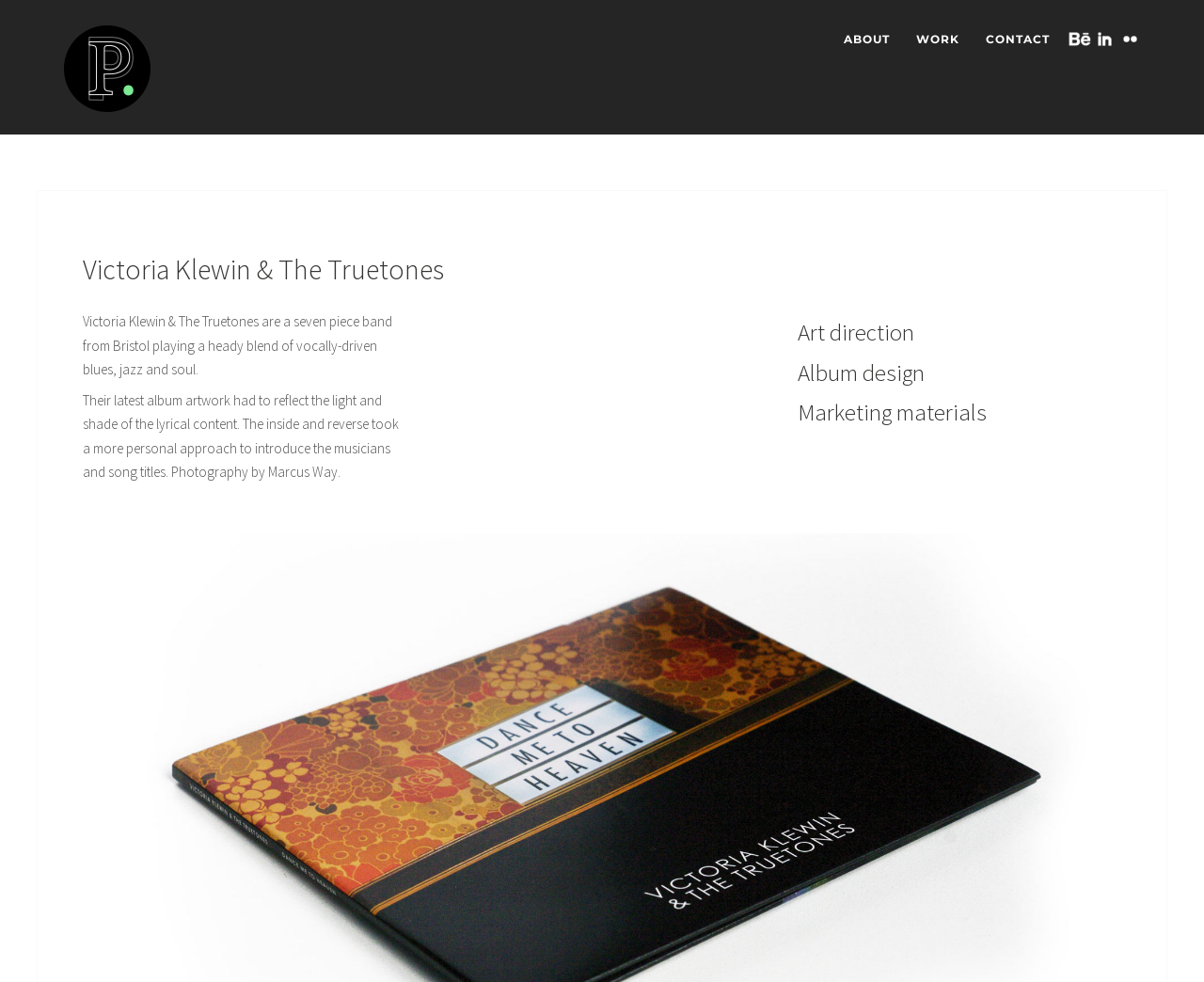Using details from the image, please answer the following question comprehensively:
How many pieces are in the band?

The number of pieces in the band can be found in the StaticText element which describes the band as 'a seven-piece band from Bristol'.